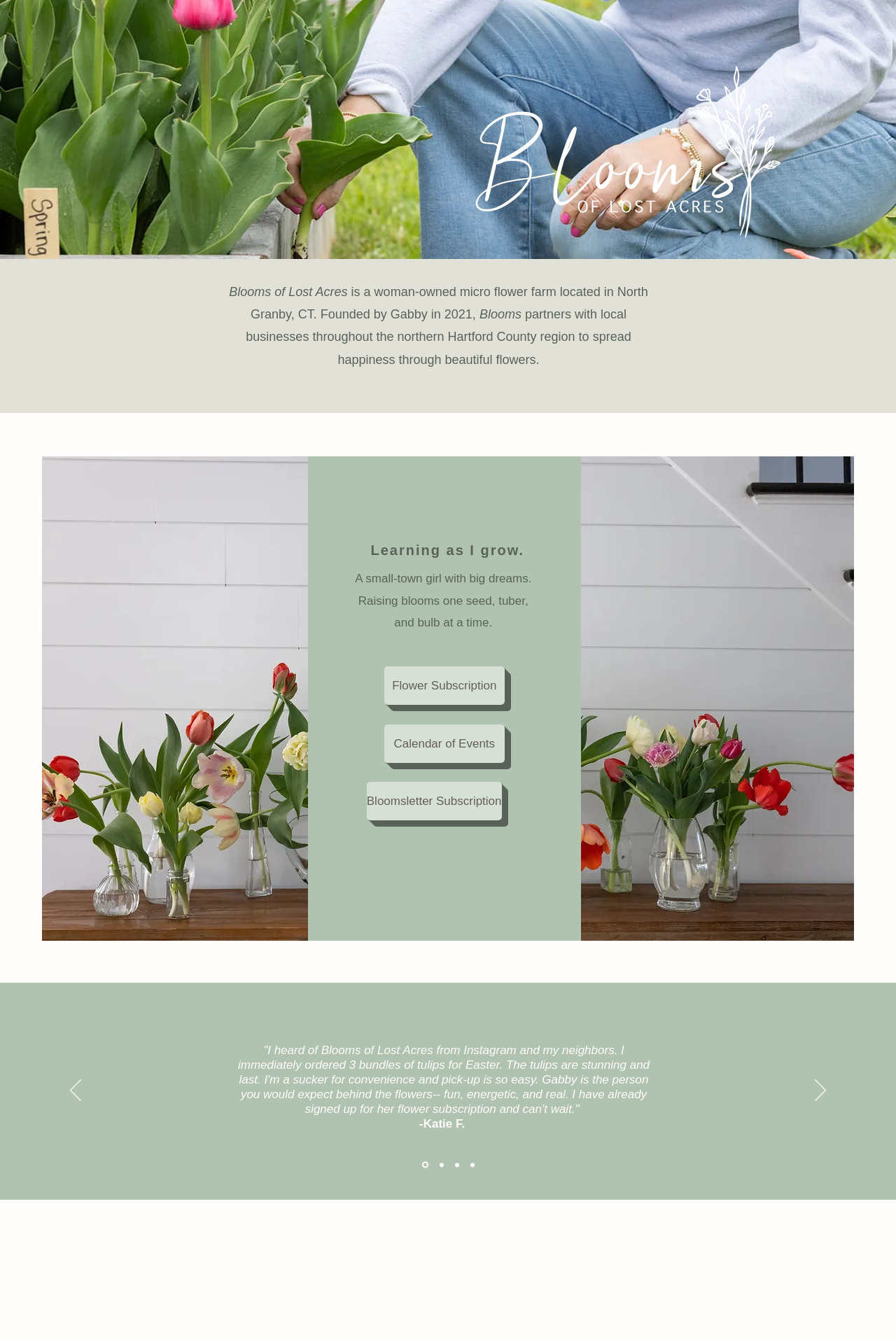Identify the bounding box for the described UI element. Provide the coordinates in (top-left x, top-left y, bottom-right x, bottom-right y) format with values ranging from 0 to 1: Email

[0.745, 0.437, 0.856, 0.453]